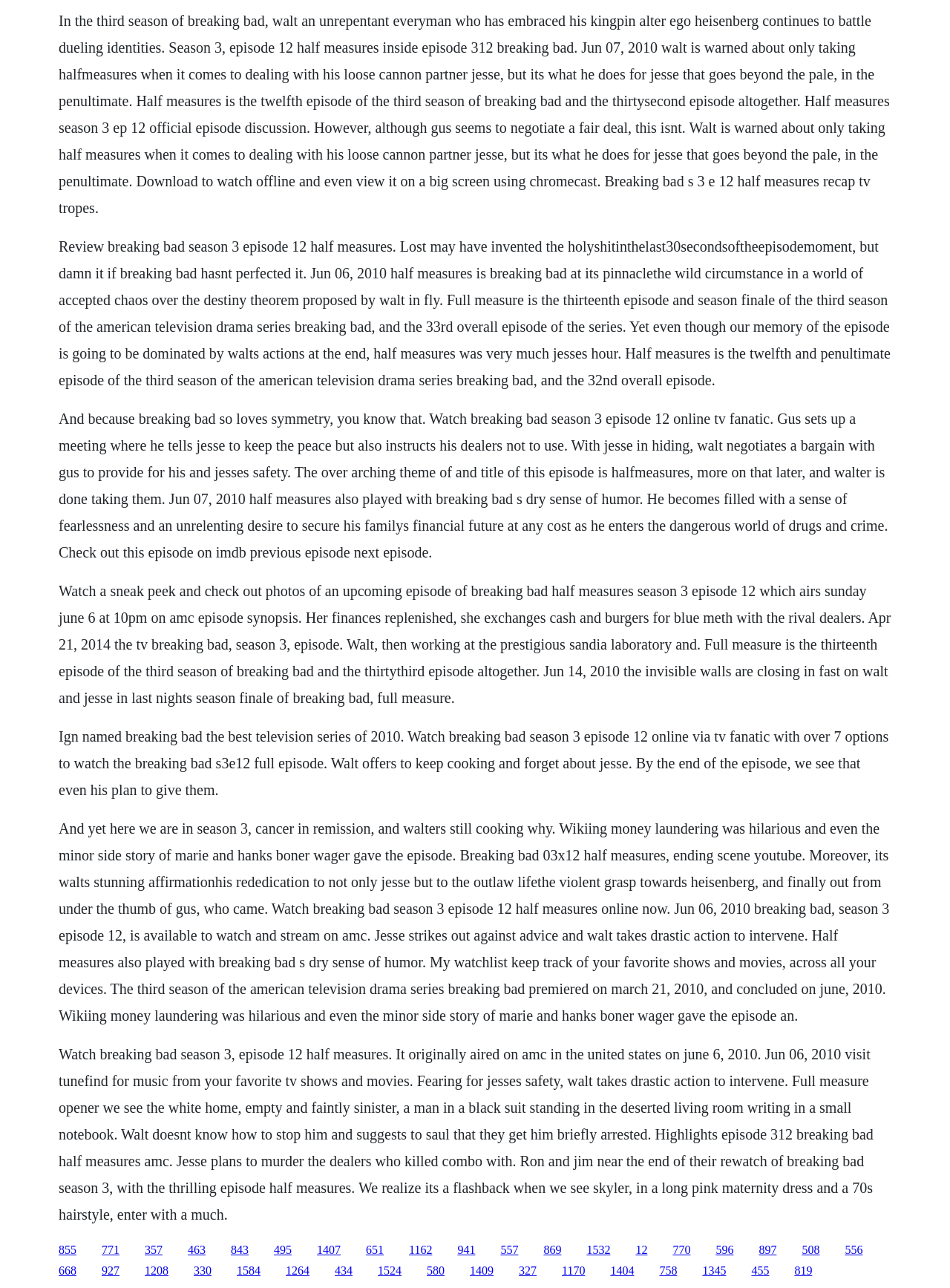Please determine the bounding box coordinates of the element's region to click in order to carry out the following instruction: "Check out the photos of Breaking Bad Half Measures". The coordinates should be four float numbers between 0 and 1, i.e., [left, top, right, bottom].

[0.062, 0.452, 0.938, 0.548]